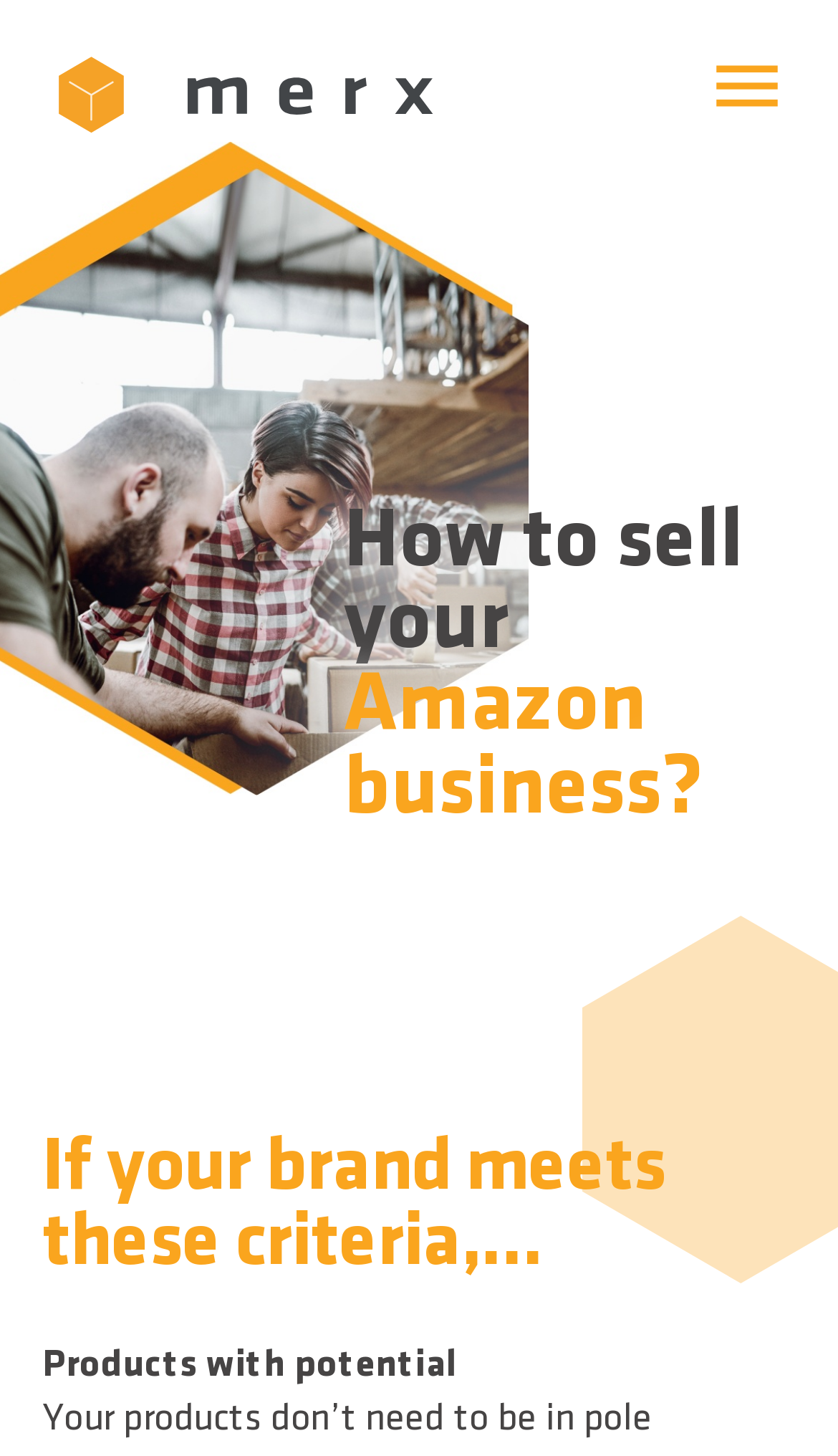Can you determine the bounding box coordinates of the area that needs to be clicked to fulfill the following instruction: "Click on 'How to sell your FBA business'"?

[0.07, 0.261, 0.634, 0.286]